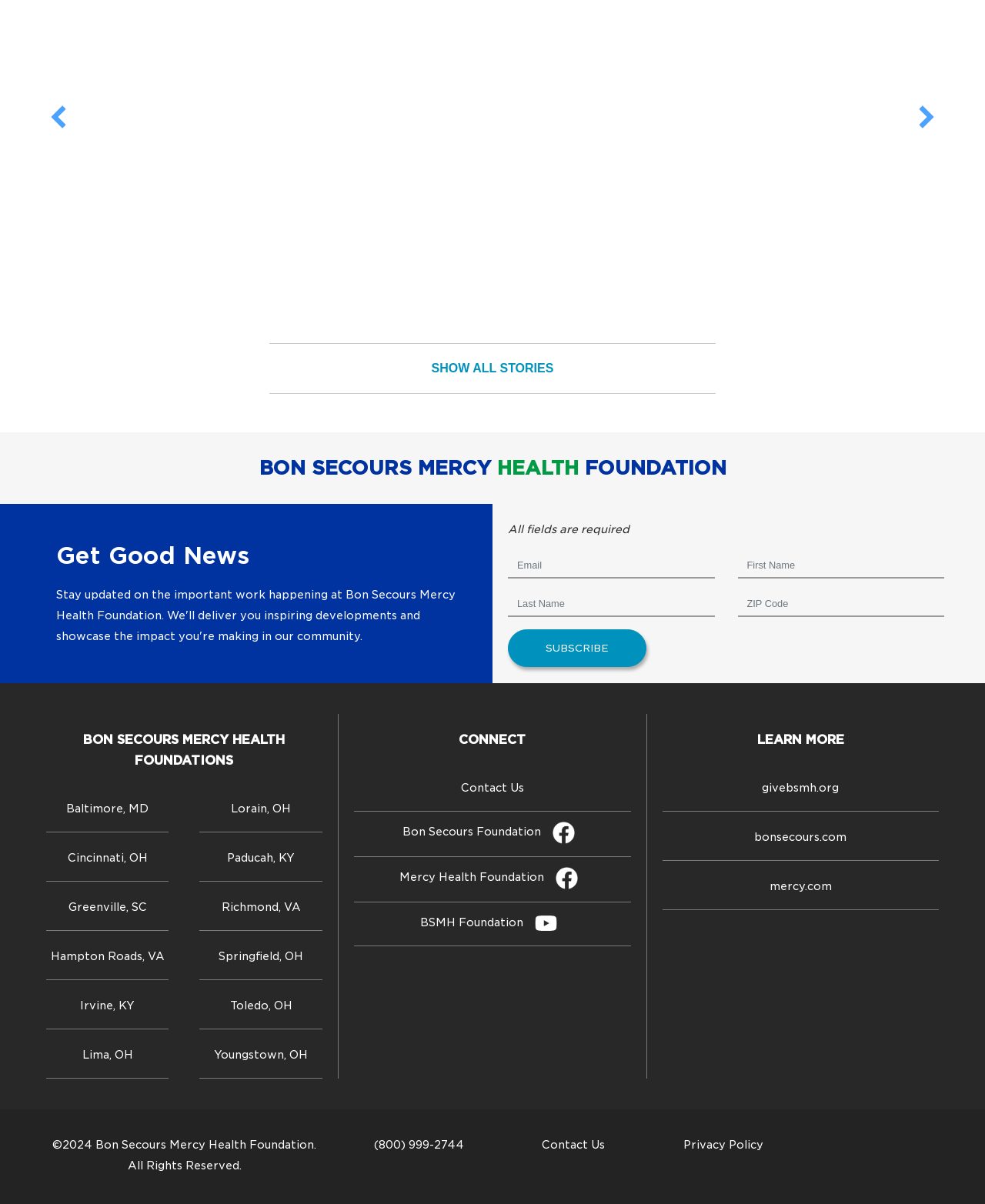Please specify the bounding box coordinates of the clickable region to carry out the following instruction: "Enter email address". The coordinates should be four float numbers between 0 and 1, in the format [left, top, right, bottom].

[0.516, 0.459, 0.725, 0.48]